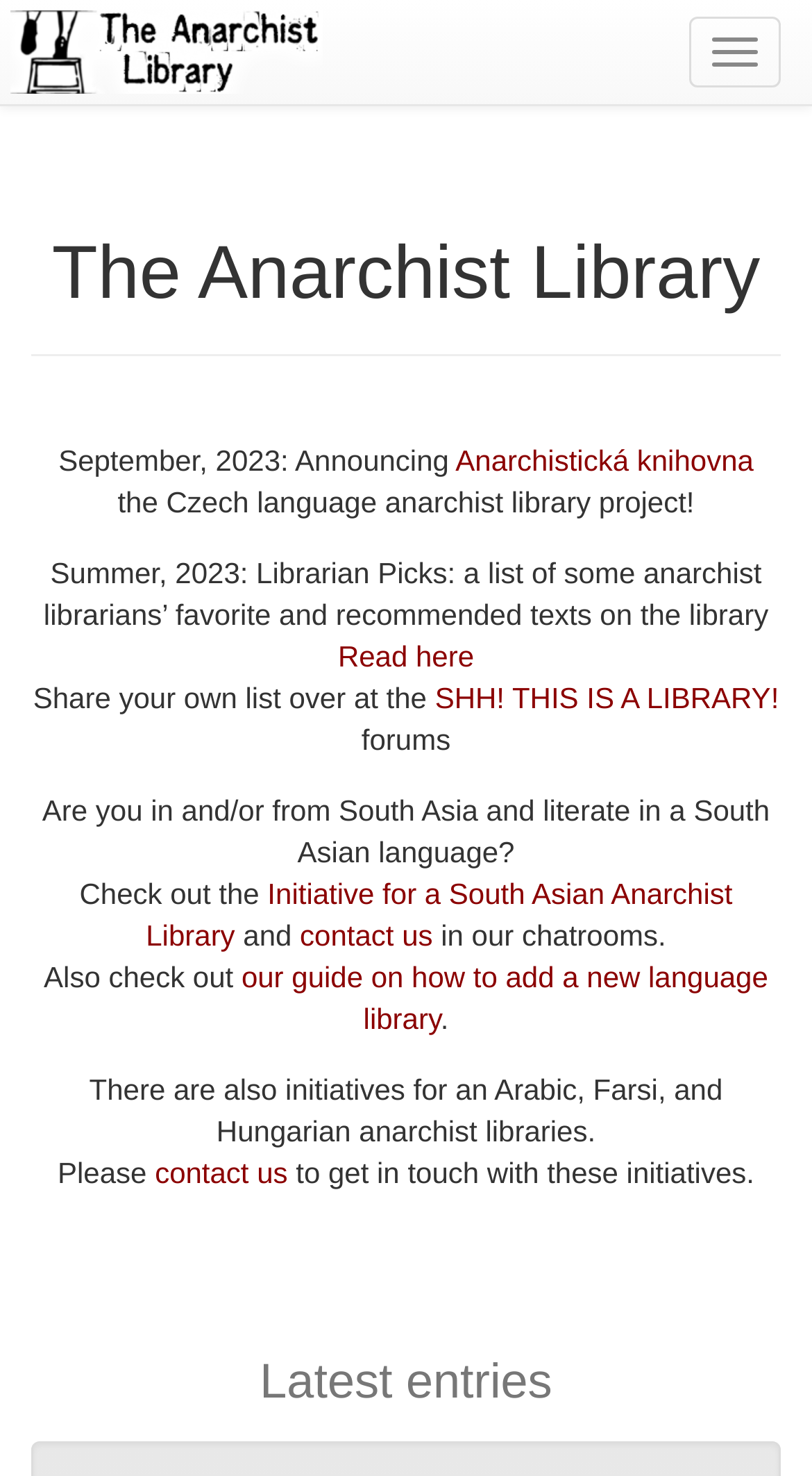Please identify the bounding box coordinates of the element on the webpage that should be clicked to follow this instruction: "Contact us". The bounding box coordinates should be given as four float numbers between 0 and 1, formatted as [left, top, right, bottom].

[0.369, 0.622, 0.533, 0.644]